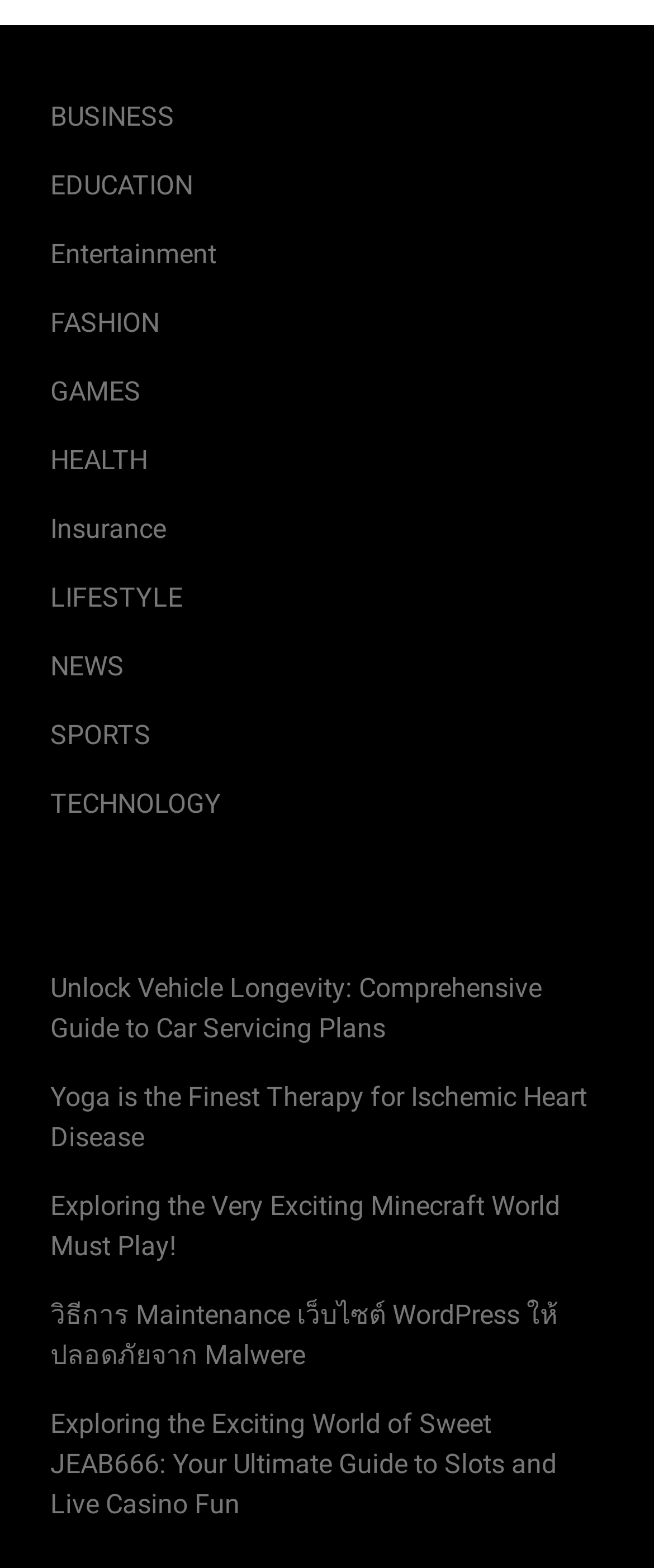Kindly determine the bounding box coordinates for the clickable area to achieve the given instruction: "Click the Post Comment button".

None